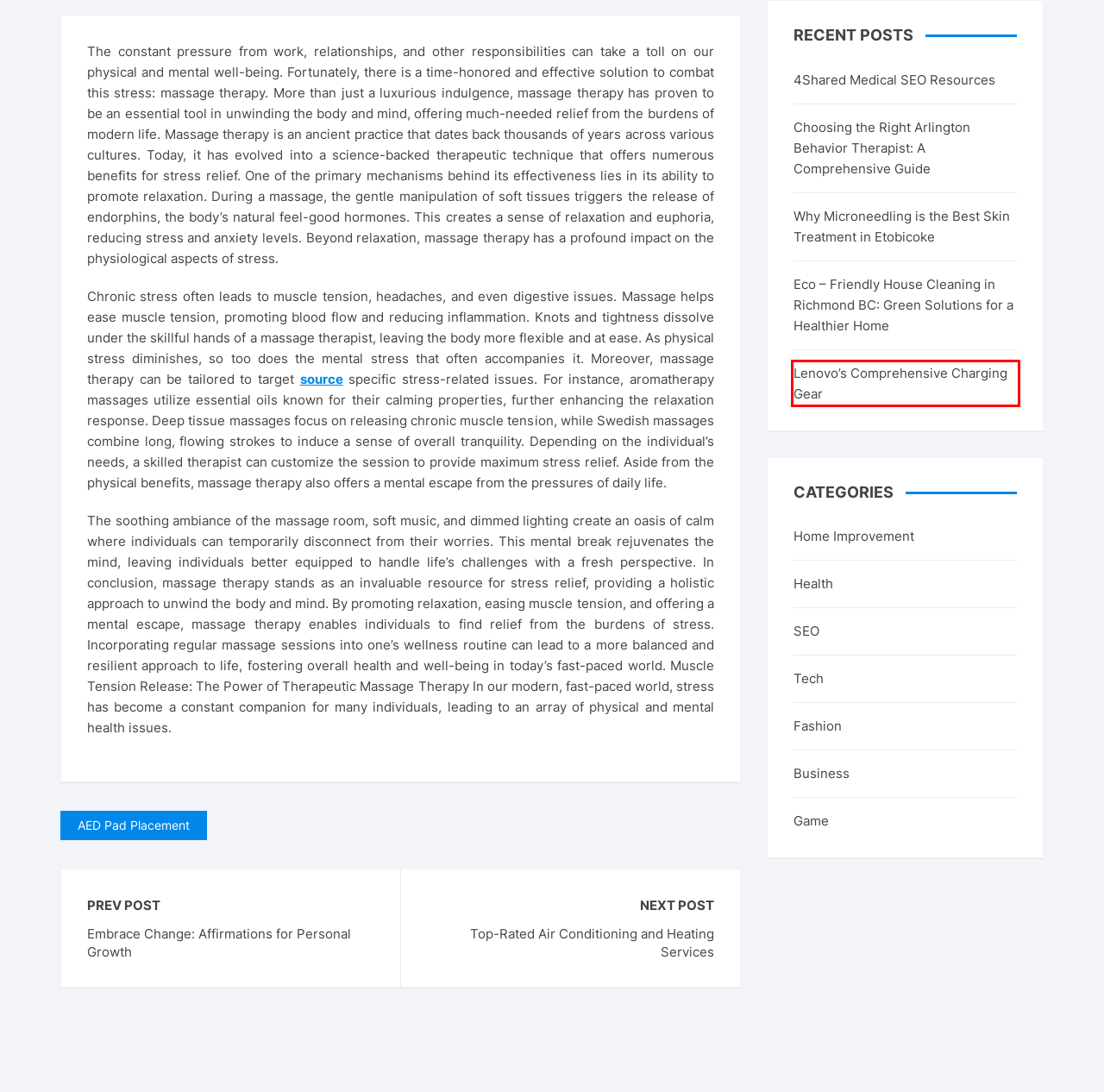Analyze the webpage screenshot with a red bounding box highlighting a UI element. Select the description that best matches the new webpage after clicking the highlighted element. Here are the options:
A. Why Microneedling is the Best Skin Treatment in Etobicoke – Jezebelsoho
B. Embrace Change: Affirmations for Personal Growth – Jezebelsoho
C. Choosing the Right Arlington Behavior Therapist: A Comprehensive Guide – Jezebelsoho
D. Top-Rated Air Conditioning and Heating Services – Jezebelsoho
E. Lenovo’s Comprehensive Charging Gear – Jezebelsoho
F. SEO – Jezebelsoho
G. Eco – Friendly House Cleaning in Richmond BC: Green Solutions for a Healthier Home – Jezebelsoho
H. AED Pad Placement – Jezebelsoho

E